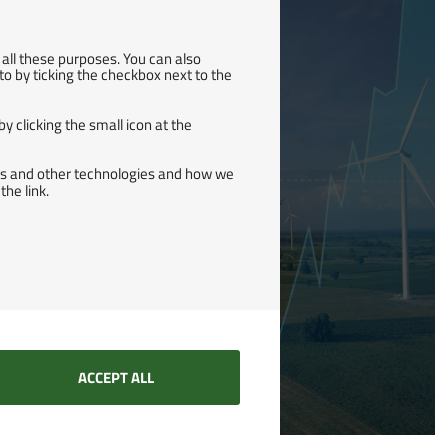What is the goal of the green transition?
Look at the image and answer with only one word or phrase.

100% renewable energy